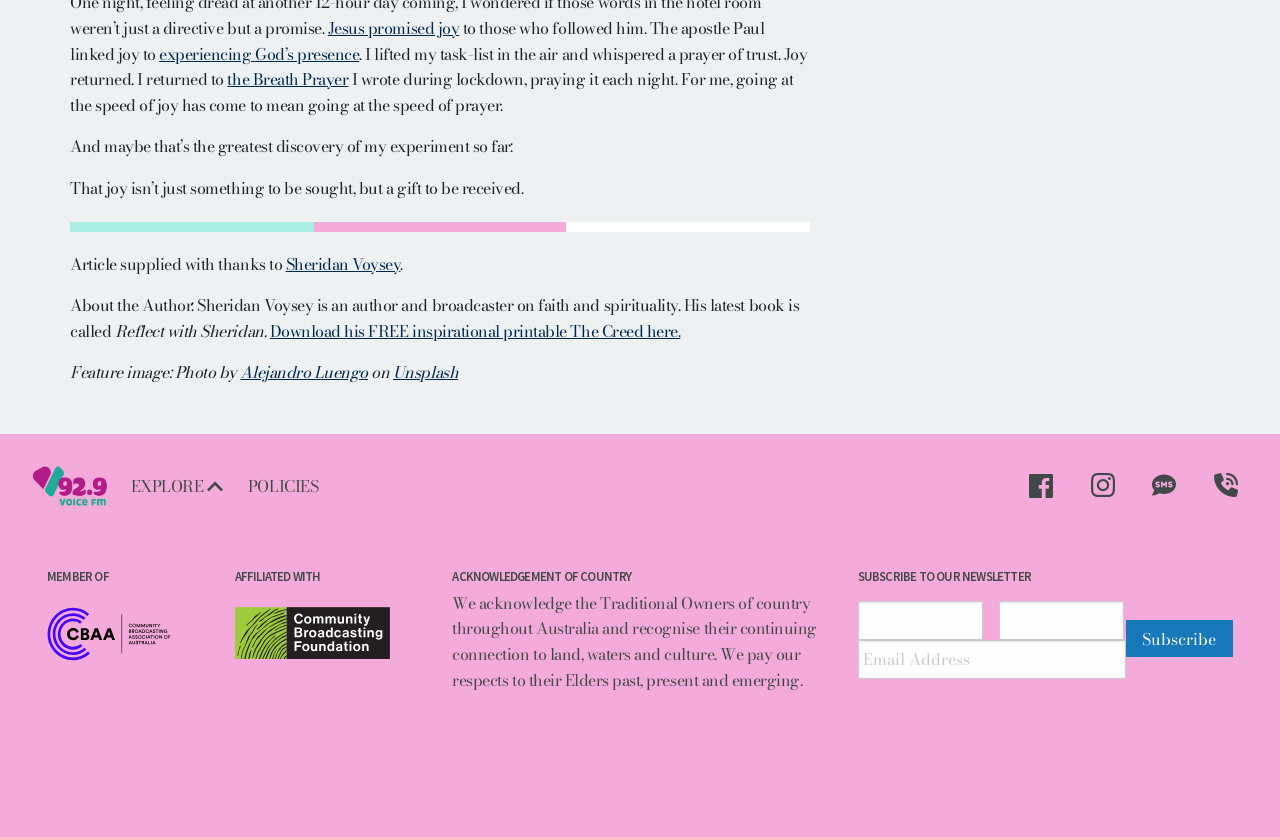Locate the bounding box coordinates of the UI element described by: "Shuffled Off this Mortal Coil". Provide the coordinates as four float numbers between 0 and 1, formatted as [left, top, right, bottom].

None